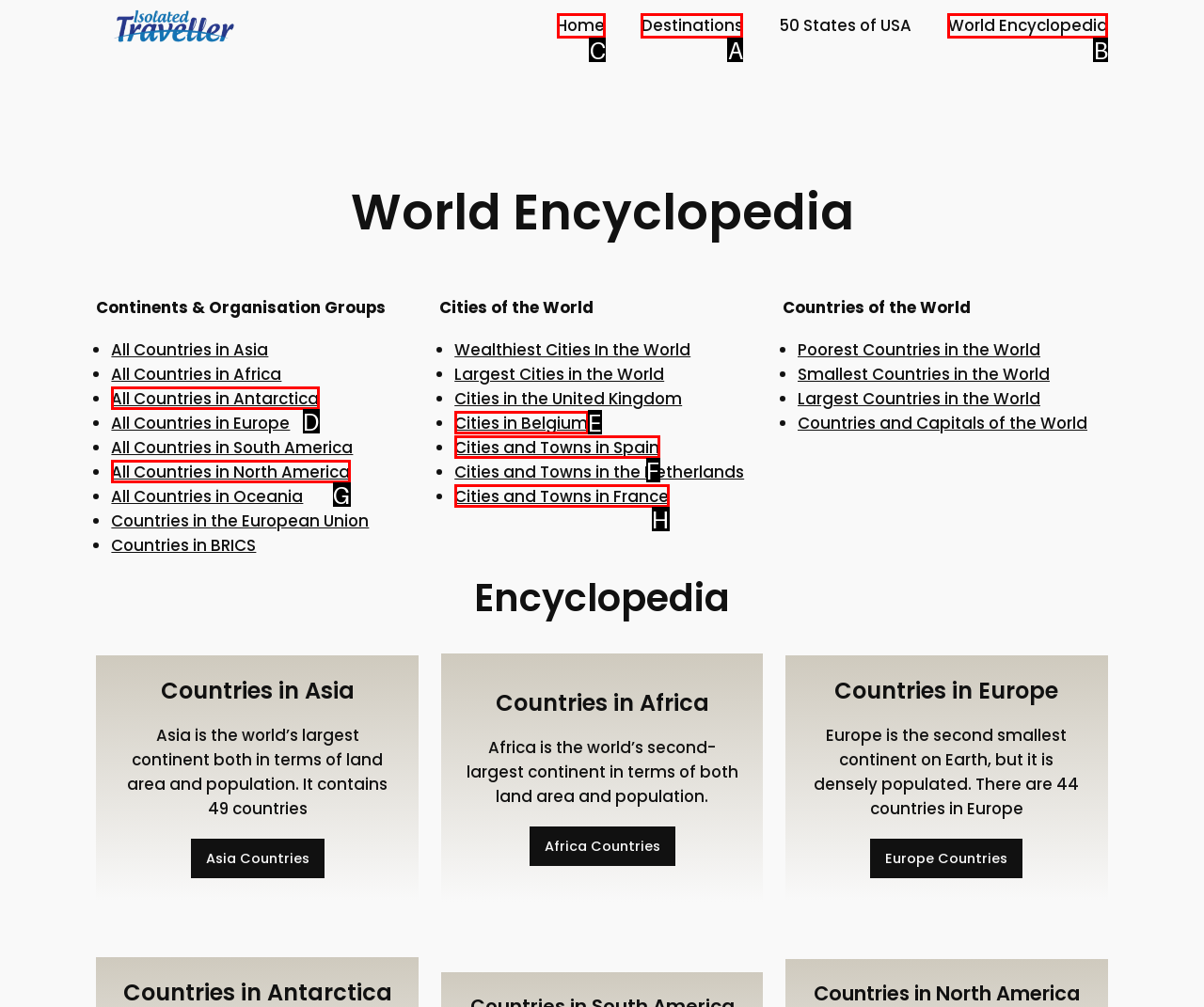Find the correct option to complete this instruction: Navigate to the Home page. Reply with the corresponding letter.

C